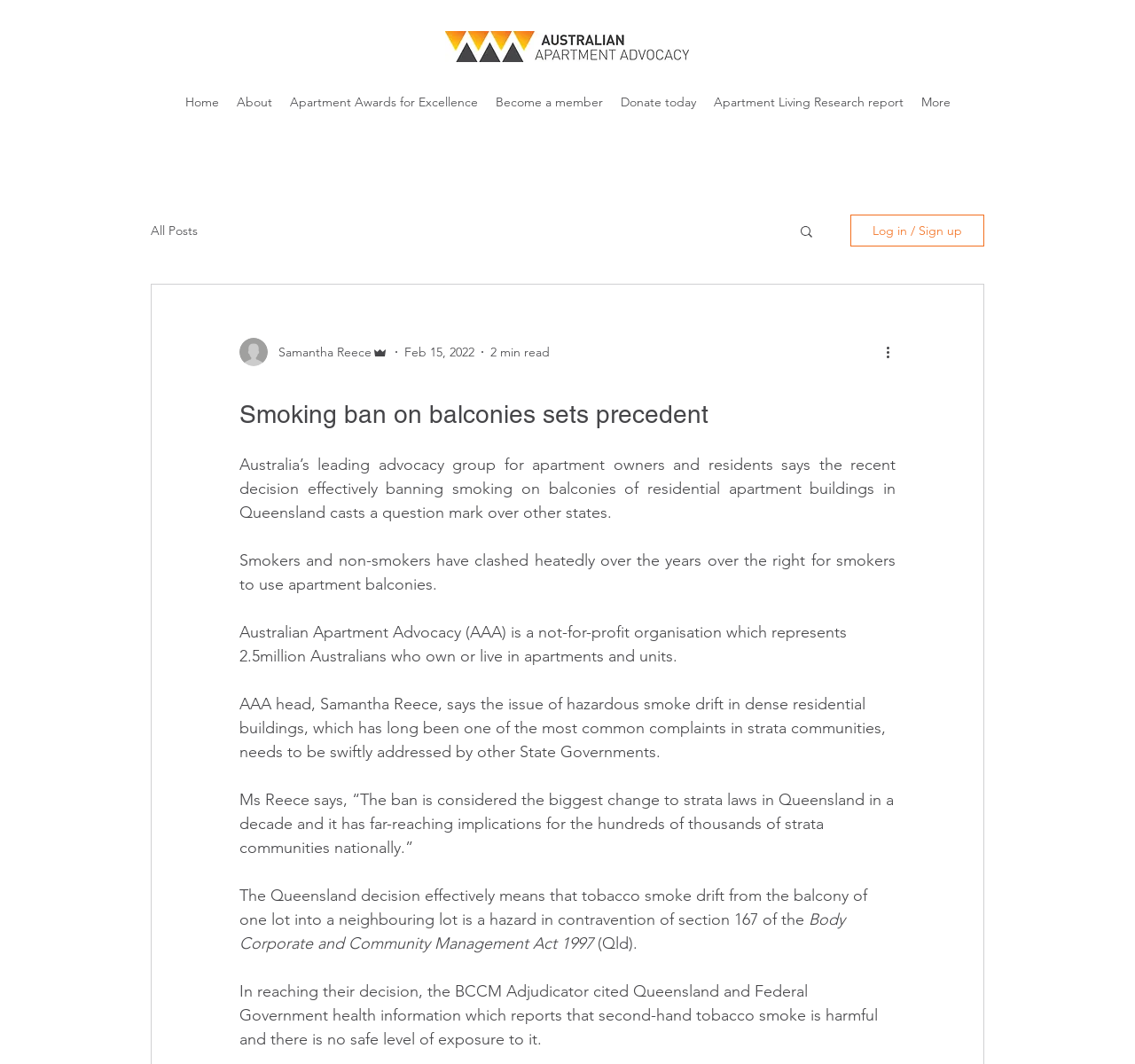Please locate and generate the primary heading on this webpage.

Smoking ban on balconies sets precedent